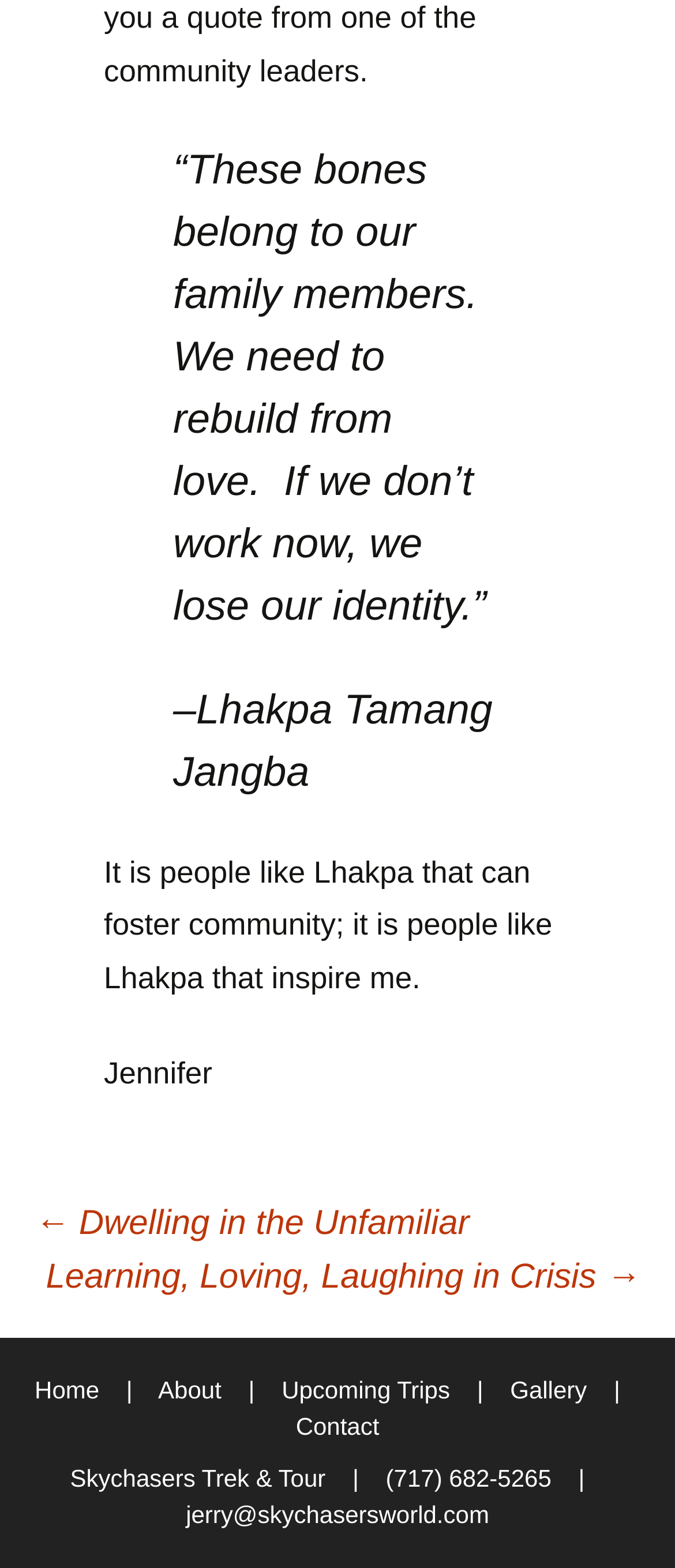Please give a succinct answer to the question in one word or phrase:
What is the email address of Skychasers Trek & Tour

jerry@skychasersworld.com